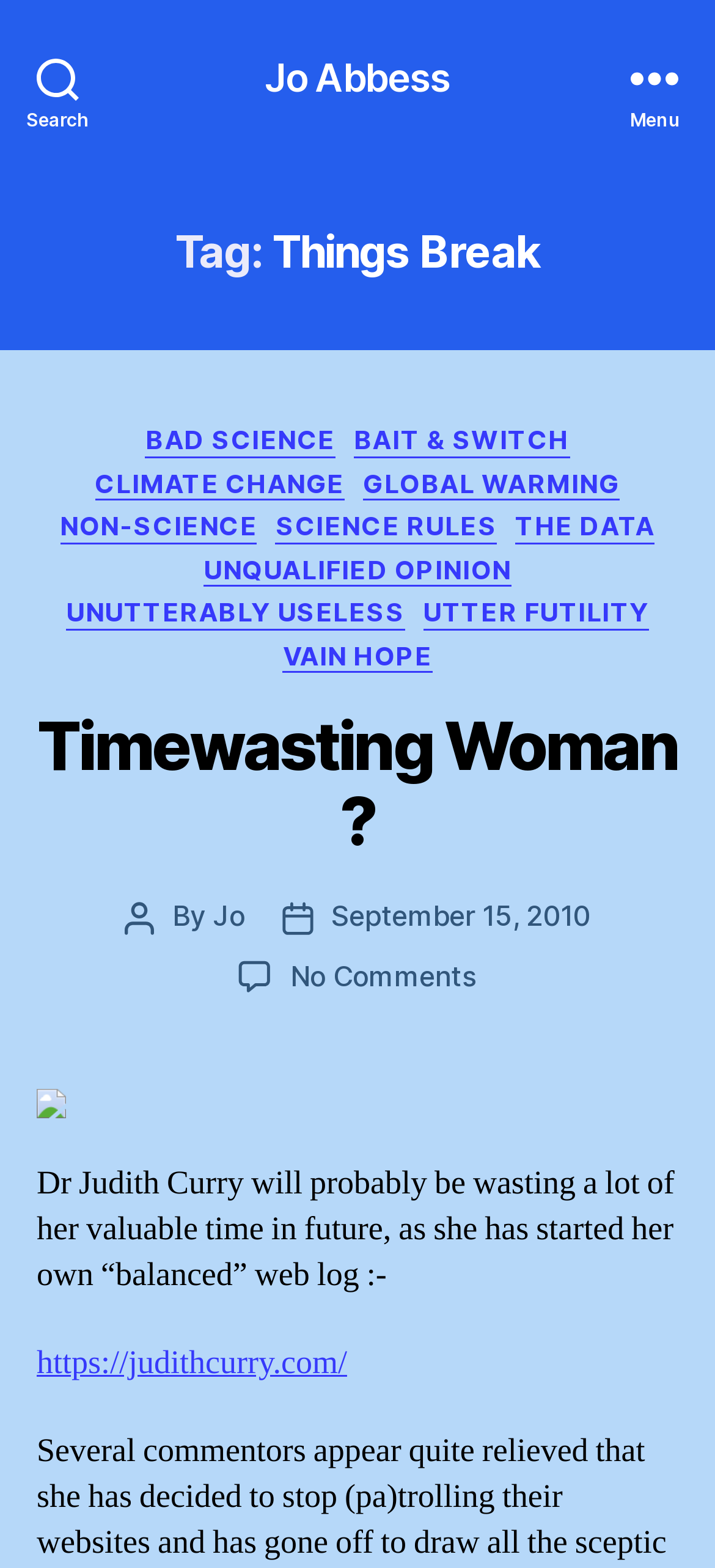Locate the bounding box coordinates of the area that needs to be clicked to fulfill the following instruction: "Open the menu". The coordinates should be in the format of four float numbers between 0 and 1, namely [left, top, right, bottom].

[0.831, 0.0, 1.0, 0.098]